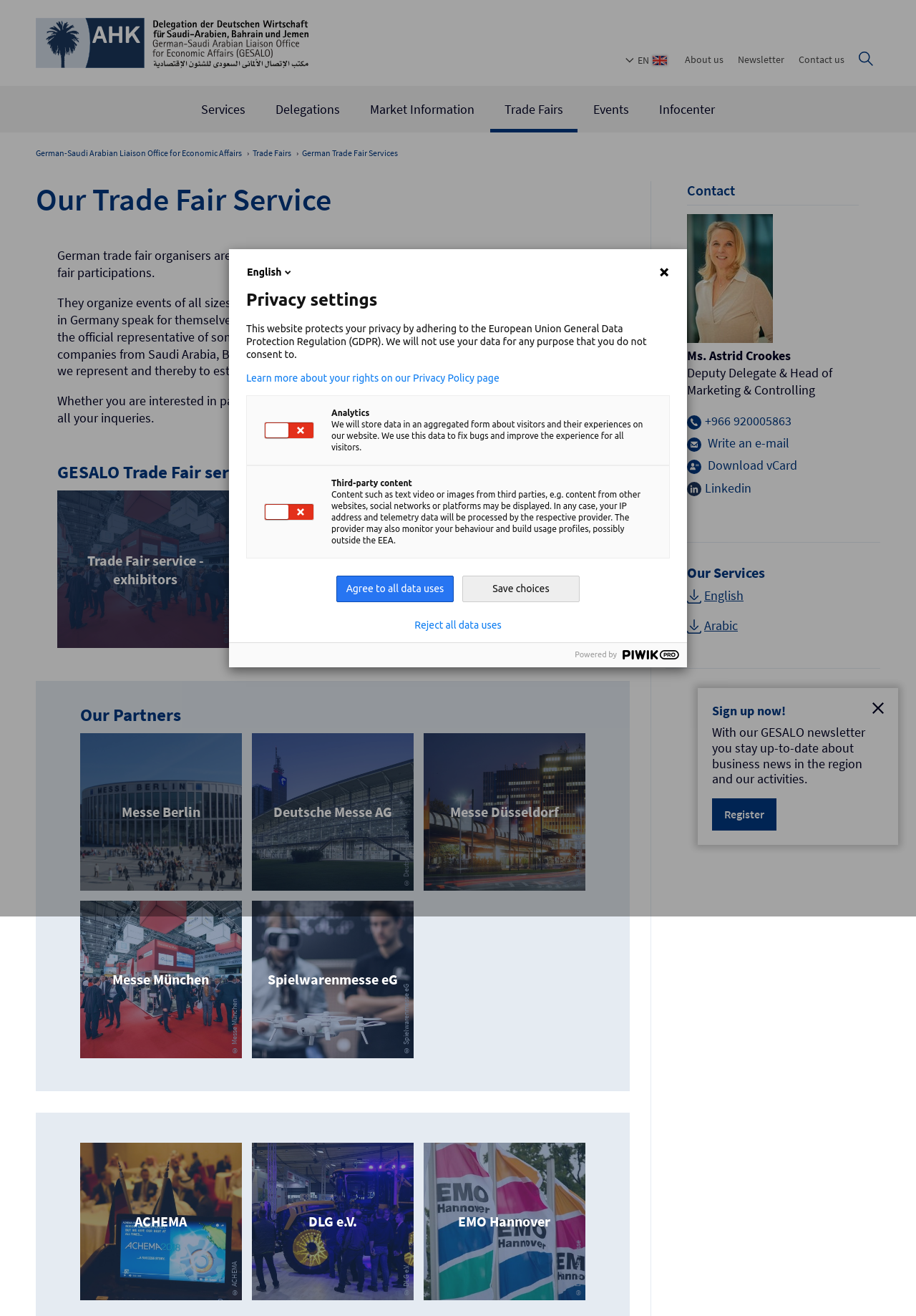What is the purpose of the German trade fair organizers?
Give a one-word or short-phrase answer derived from the screenshot.

To help companies exhibit their products and services